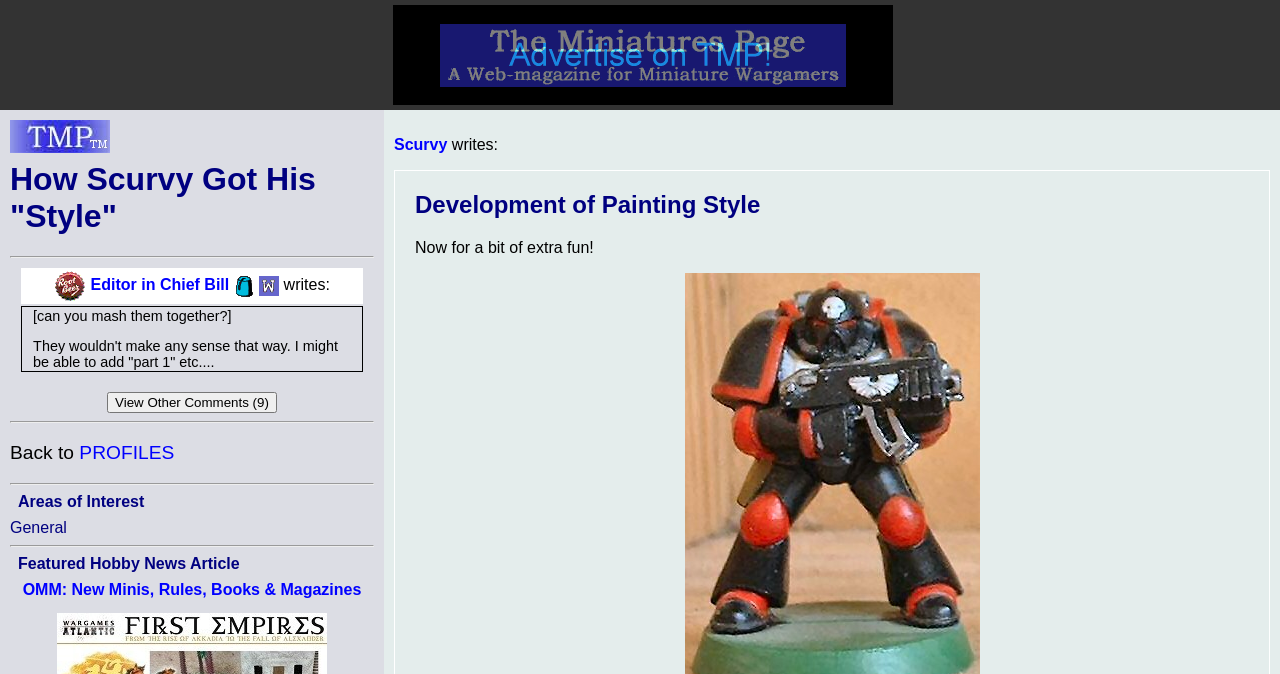Locate the bounding box coordinates of the area that needs to be clicked to fulfill the following instruction: "Learn about Scurvy". The coordinates should be in the format of four float numbers between 0 and 1, namely [left, top, right, bottom].

[0.308, 0.202, 0.35, 0.227]